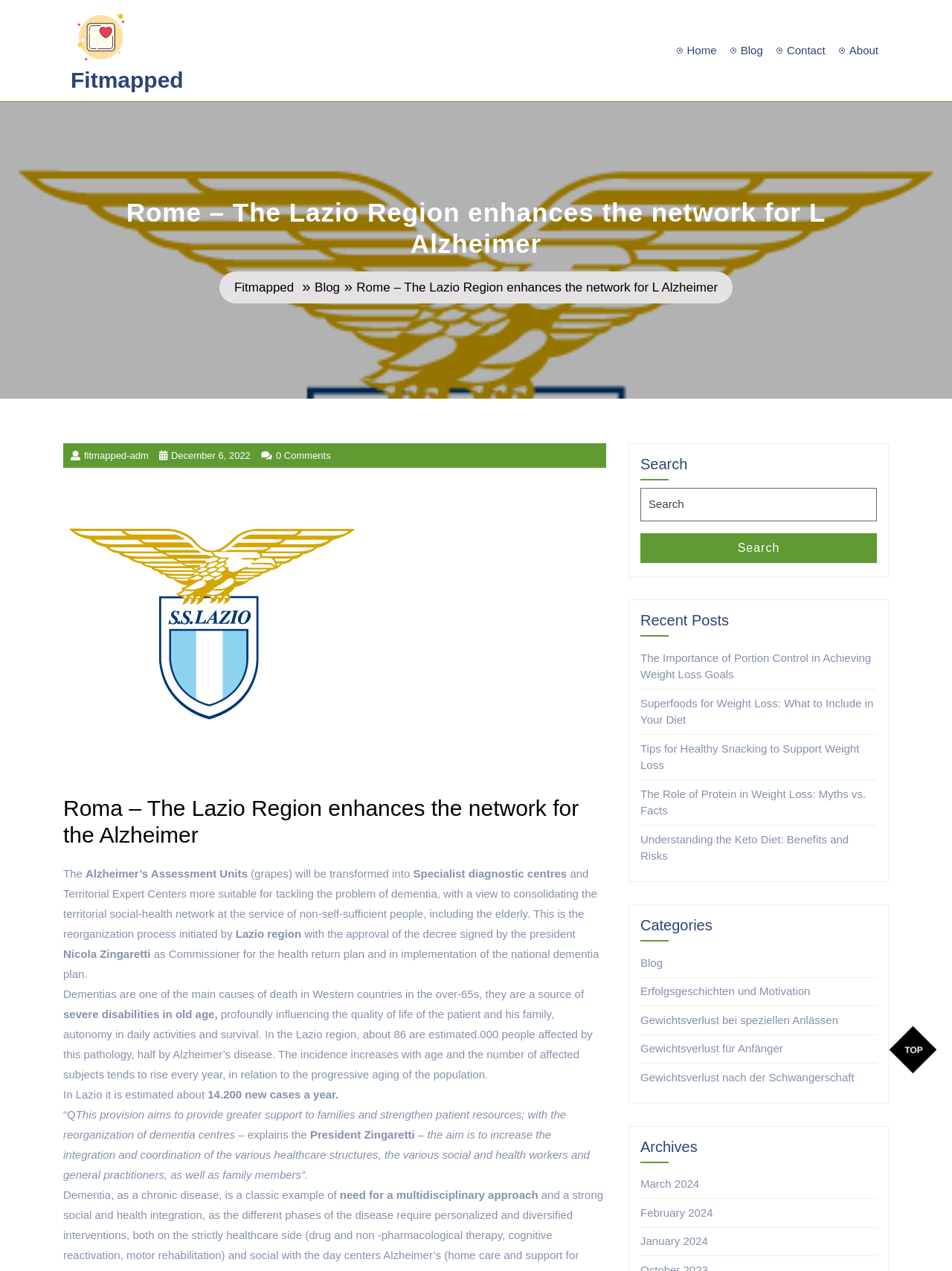Using the element description Gewichtsverlust für Anfänger, predict the bounding box coordinates for the UI element. Provide the coordinates in (top-left x, top-left y, bottom-right x, bottom-right y) format with values ranging from 0 to 1.

[0.673, 0.82, 0.822, 0.83]